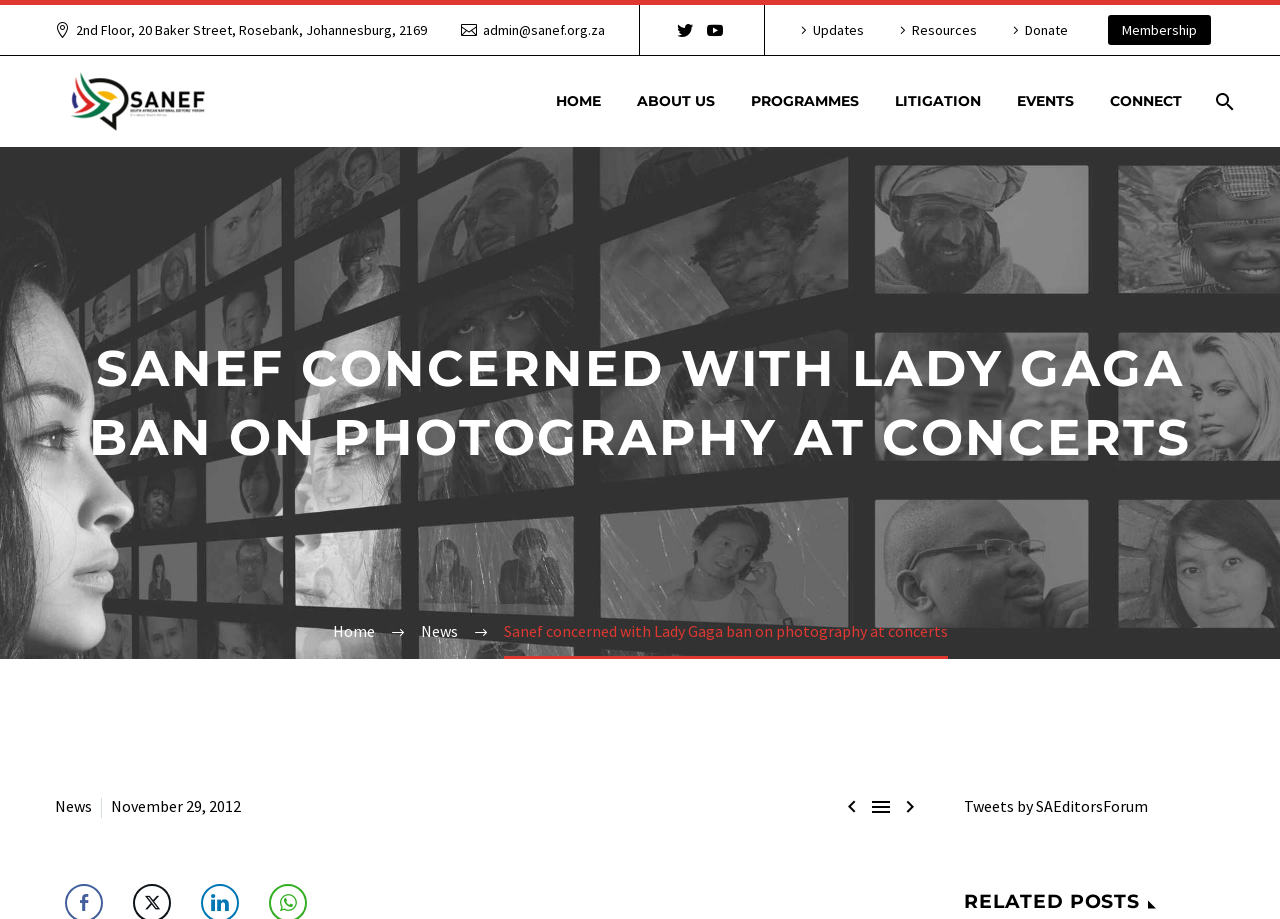Give a succinct answer to this question in a single word or phrase: 
What is the name of the organization?

SANEF